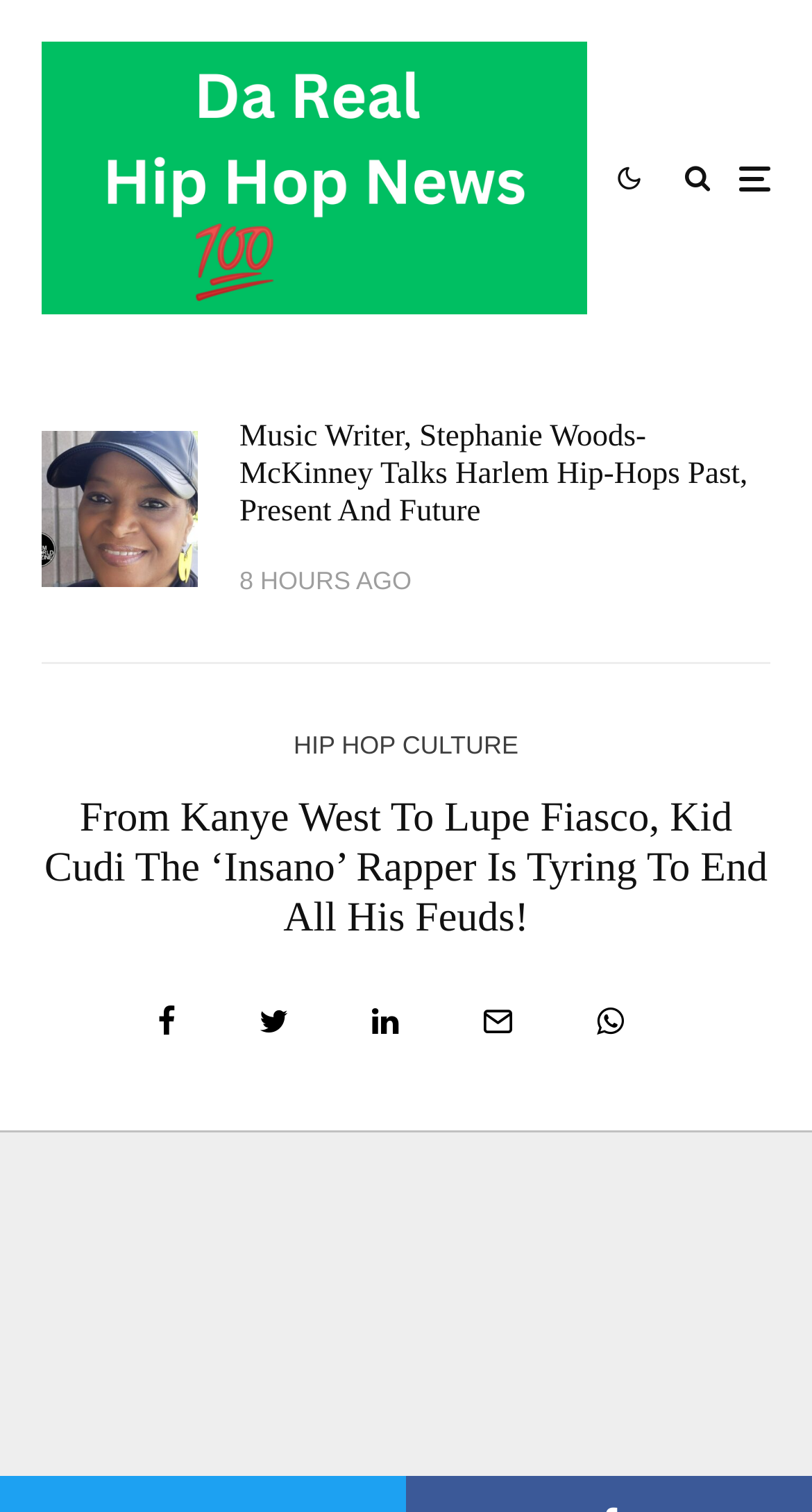Carefully observe the image and respond to the question with a detailed answer:
What is the category of the article?

I determined the category of the article by looking at the link element with the text 'HIP HOP CULTURE' located at [0.361, 0.48, 0.639, 0.508]. This suggests that the article is related to hip hop culture.